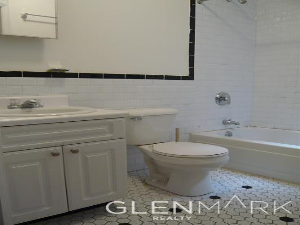What is the color of the vanity in the bathroom?
Using the screenshot, give a one-word or short phrase answer.

White